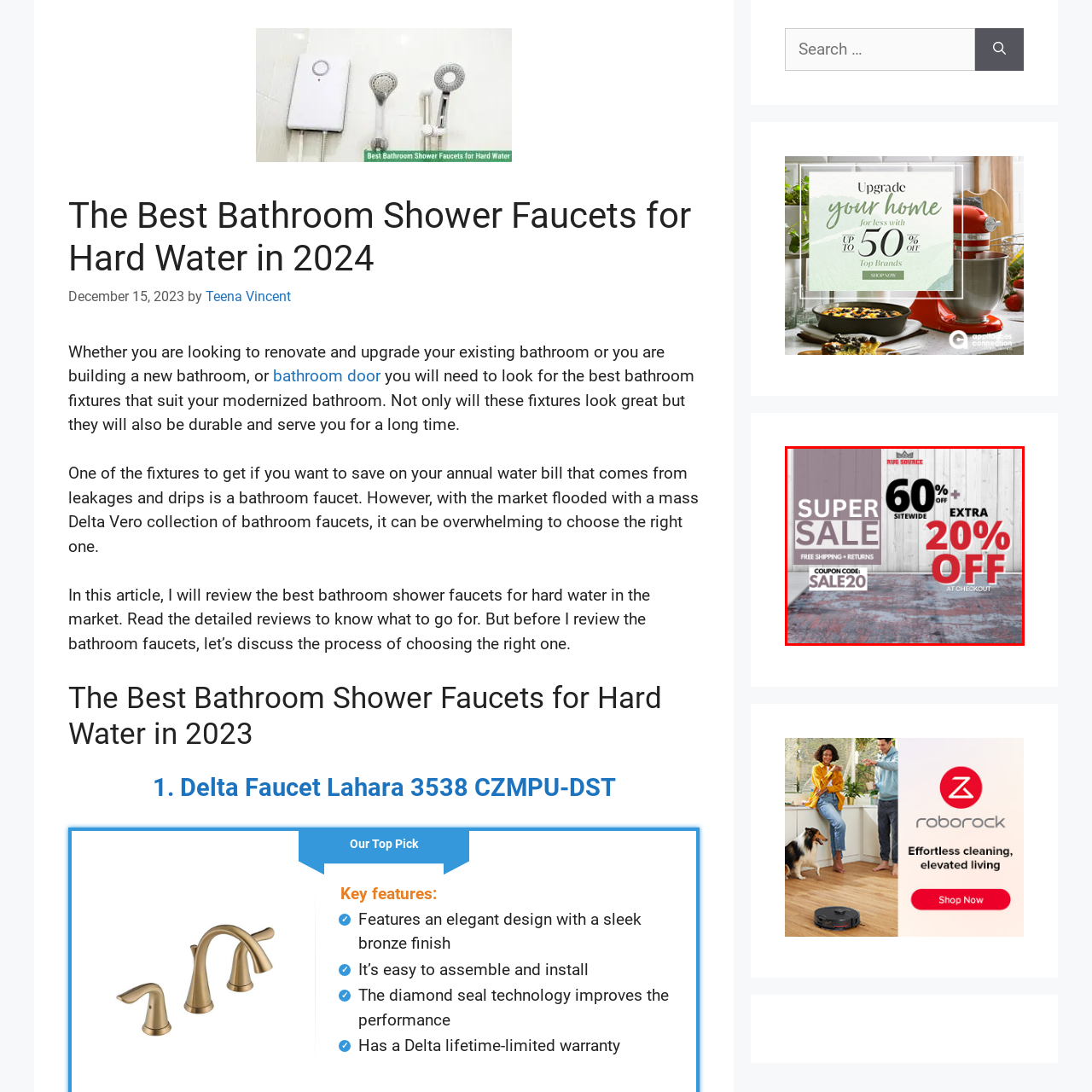What is the coupon code for the extra discount?
Look closely at the image inside the red bounding box and answer the question with as much detail as possible.

The image includes a coupon code 'SALE20', providing a straightforward way for customers to avail the extra discount of 20% at checkout.